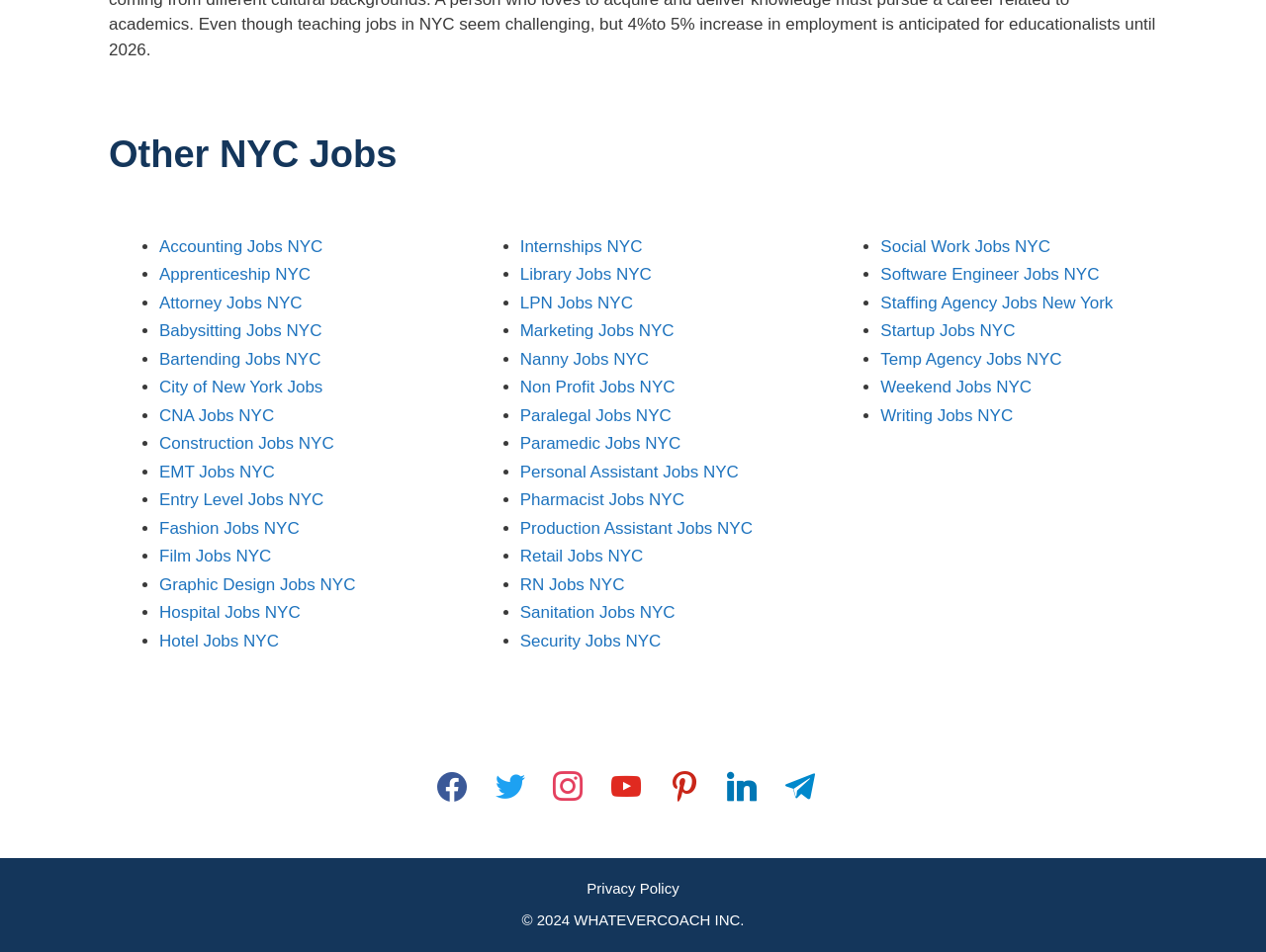Are there any non-profit job listings on this webpage?
Examine the image and provide an in-depth answer to the question.

I can see a link 'Non Profit Jobs NYC' on the webpage, which suggests that there are non-profit job listings available.